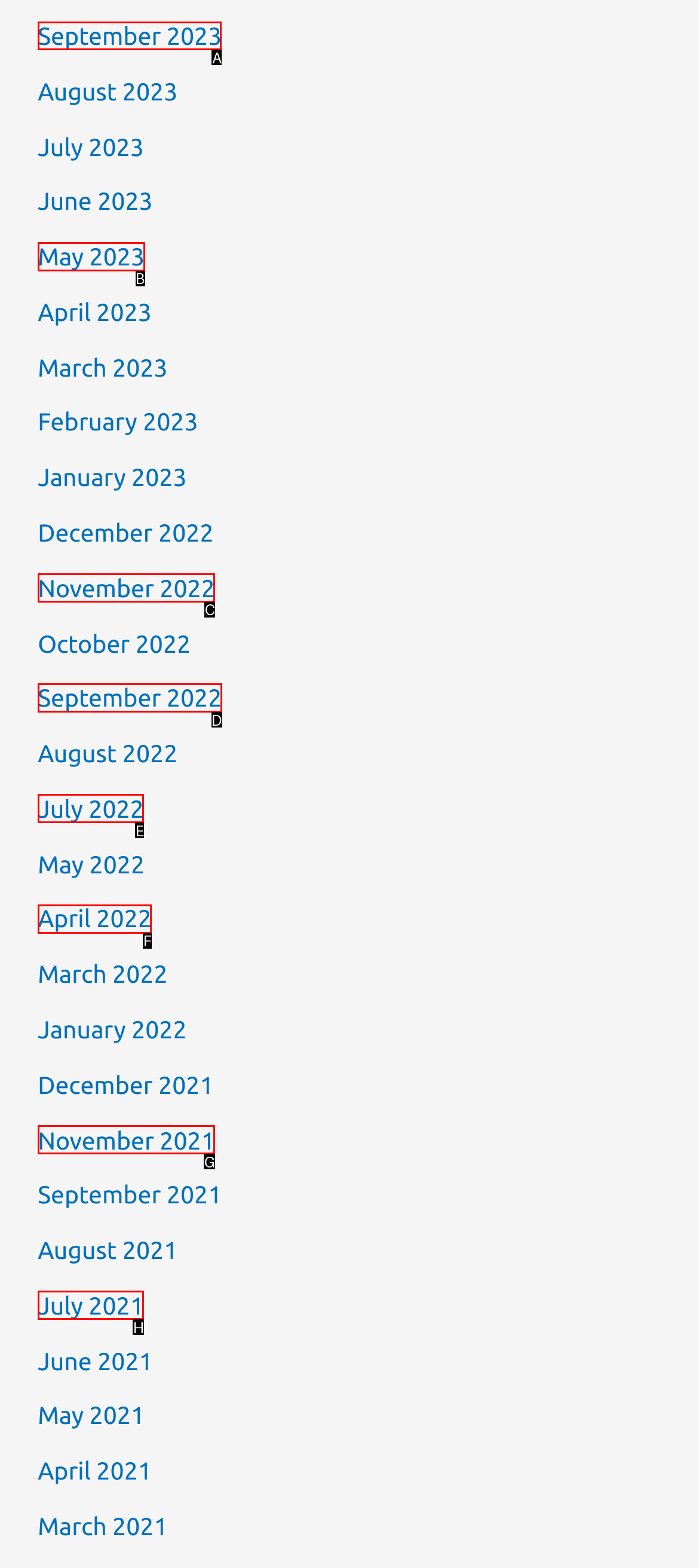Identify the correct UI element to click for this instruction: view September 2023
Respond with the appropriate option's letter from the provided choices directly.

A